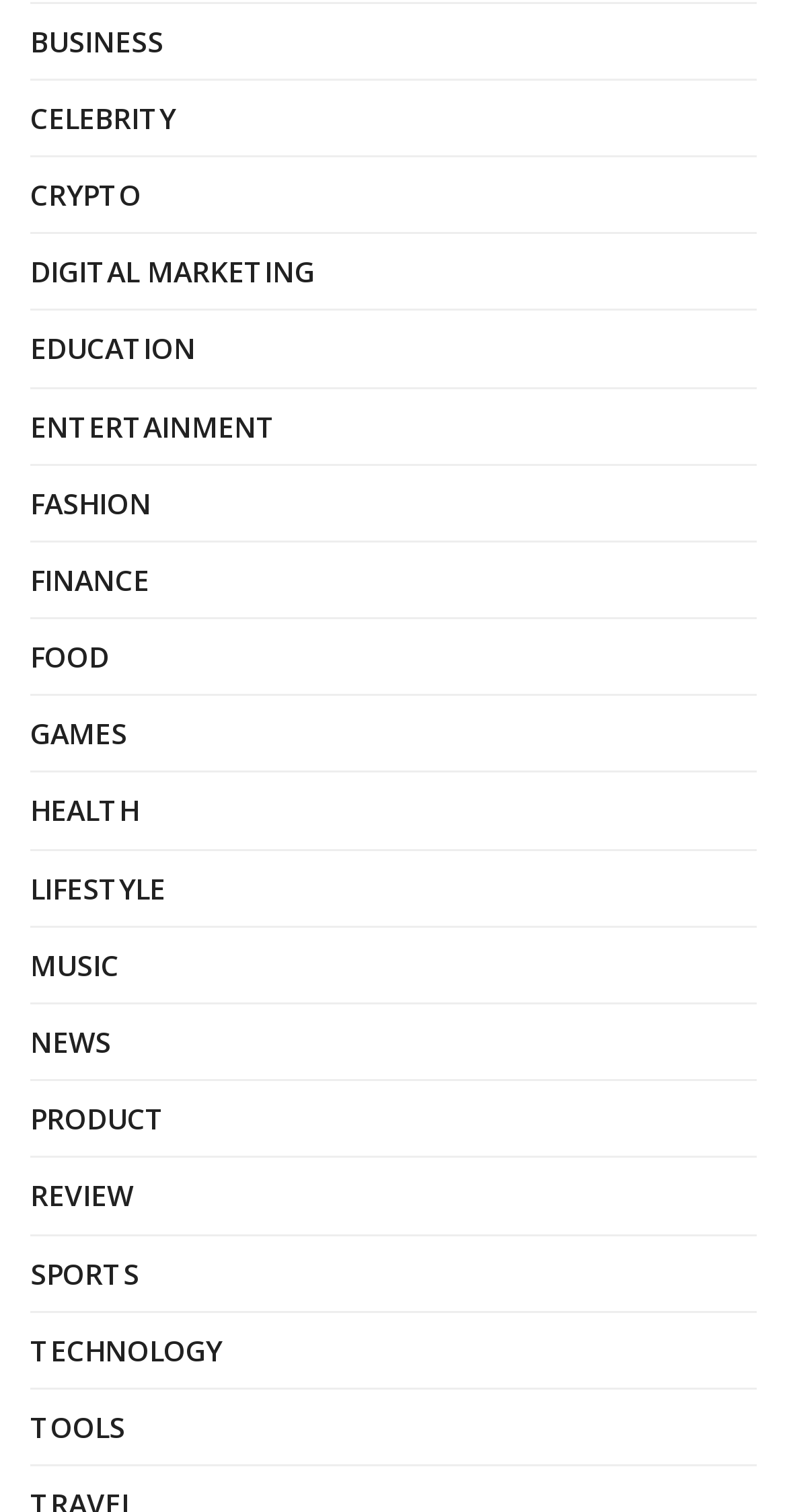What is the category located to the right of 'CRYPTO'?
Based on the image, answer the question with as much detail as possible.

By comparing the x2 coordinates of the link elements, I found that the link element with OCR text 'DIGITAL MARKETING' has a higher x2 value than the link element with OCR text 'CRYPTO', indicating that it is located to the right of 'CRYPTO'.